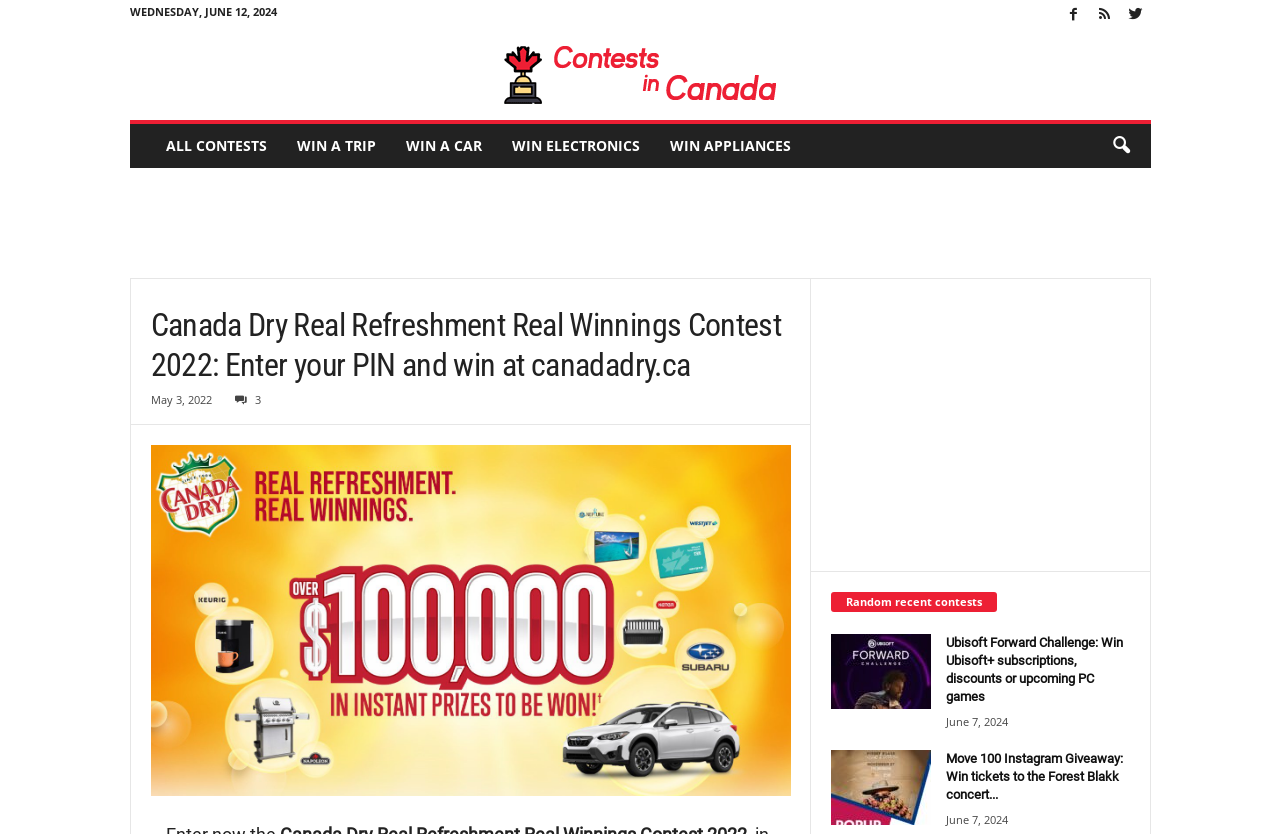Can you look at the image and give a comprehensive answer to the question:
How many contest categories are listed at the top of the webpage?

At the top of the webpage, there are five contest categories listed, which are 'ALL CONTESTS', 'WIN A TRIP', 'WIN A CAR', 'WIN ELECTRONICS', and 'WIN APPLIANCES'.